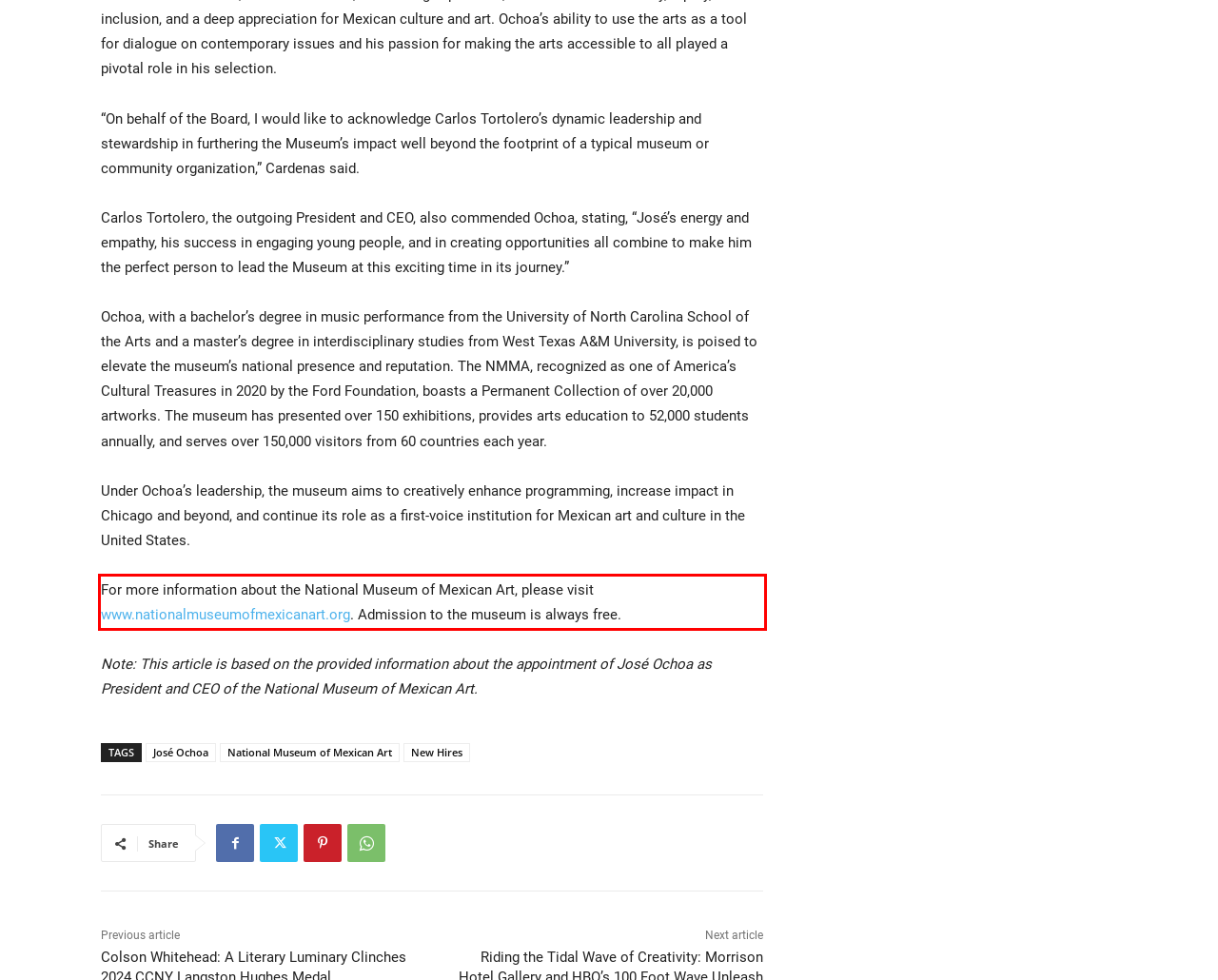Please examine the webpage screenshot and extract the text within the red bounding box using OCR.

For more information about the National Museum of Mexican Art, please visit www.nationalmuseumofmexicanart.org. Admission to the museum is always free.